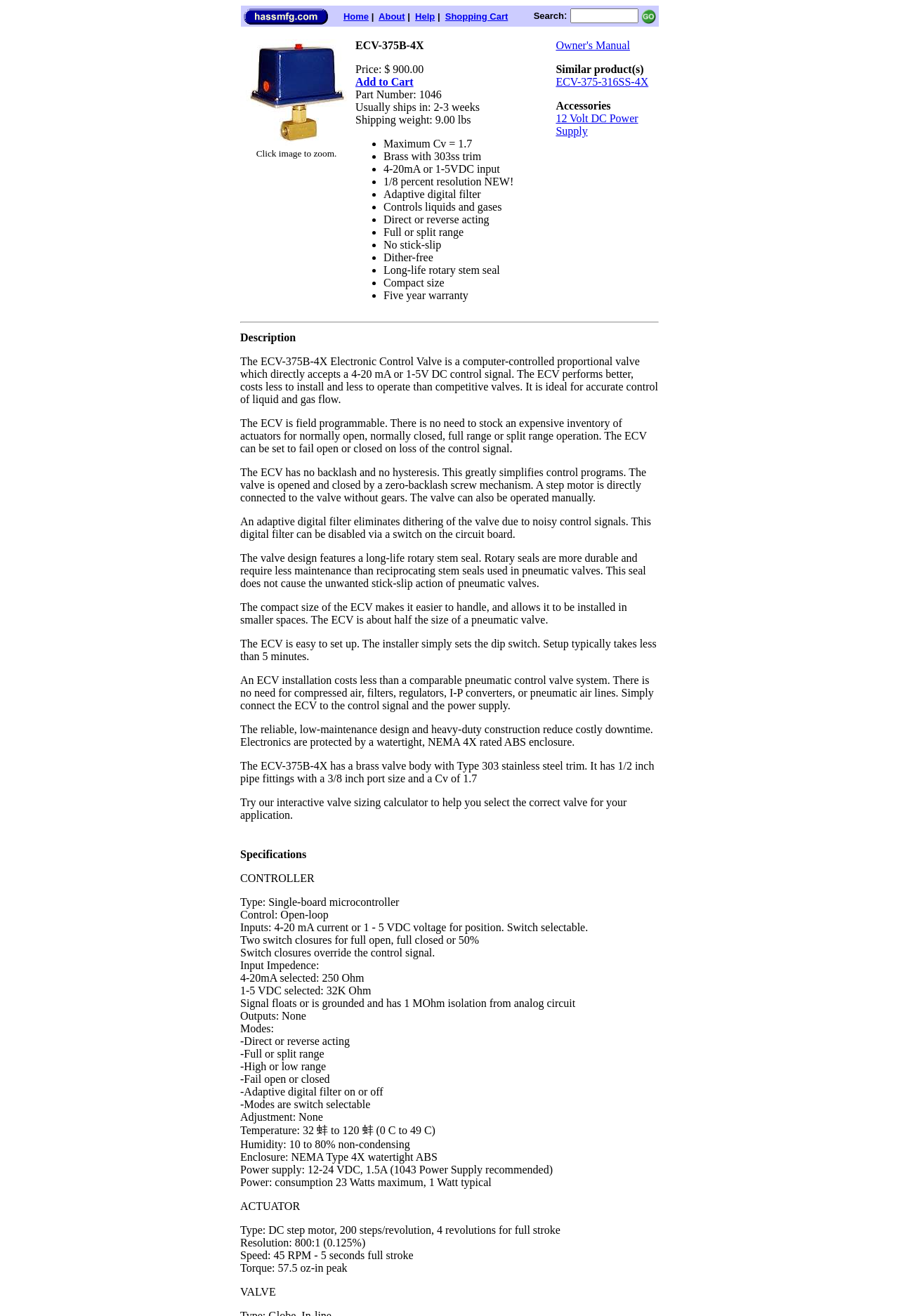Please provide the bounding box coordinates for the element that needs to be clicked to perform the following instruction: "View owner's manual". The coordinates should be given as four float numbers between 0 and 1, i.e., [left, top, right, bottom].

[0.618, 0.03, 0.701, 0.039]